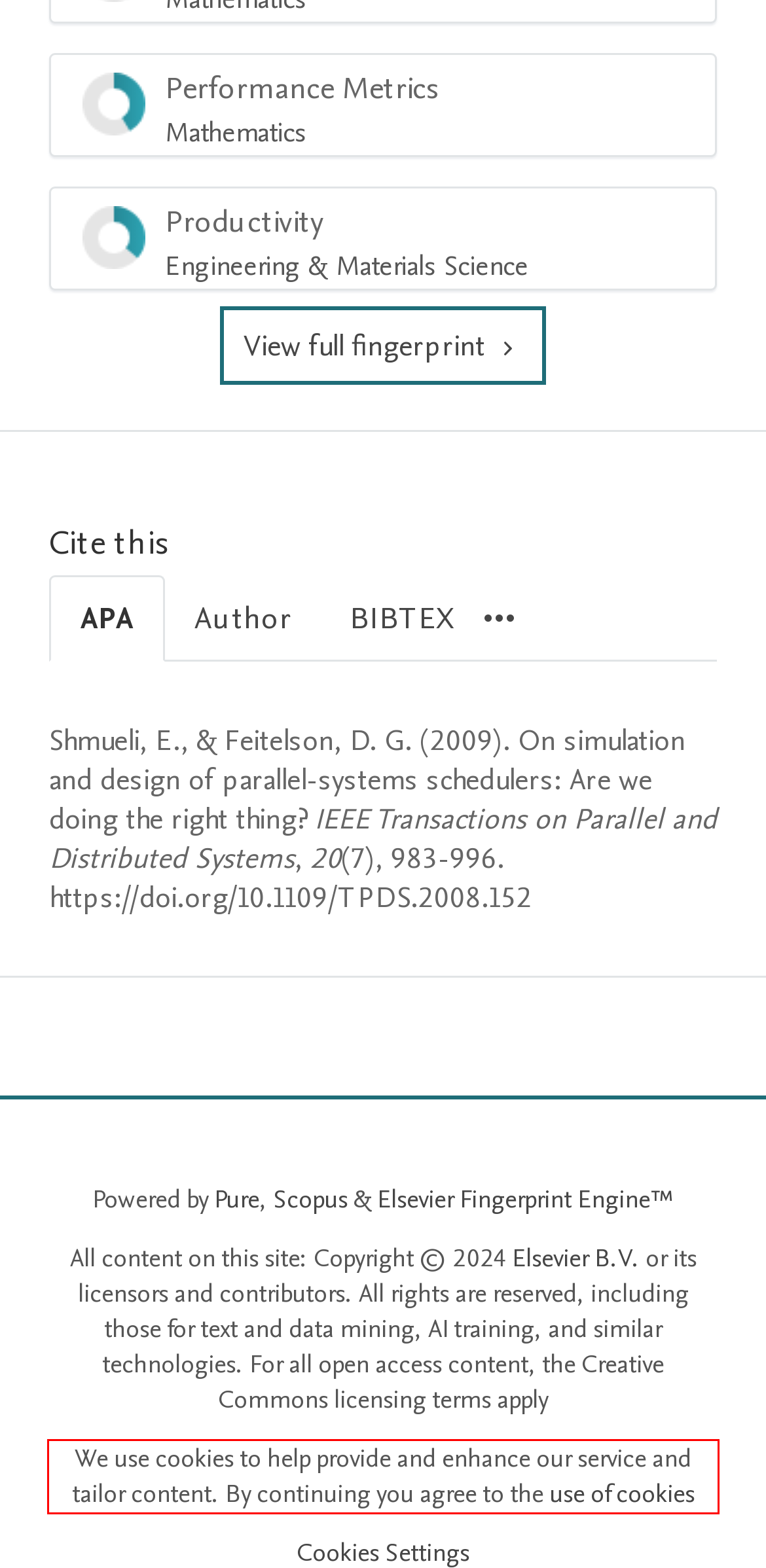Analyze the red bounding box in the provided webpage screenshot and generate the text content contained within.

We use cookies to help provide and enhance our service and tailor content. By continuing you agree to the use of cookies